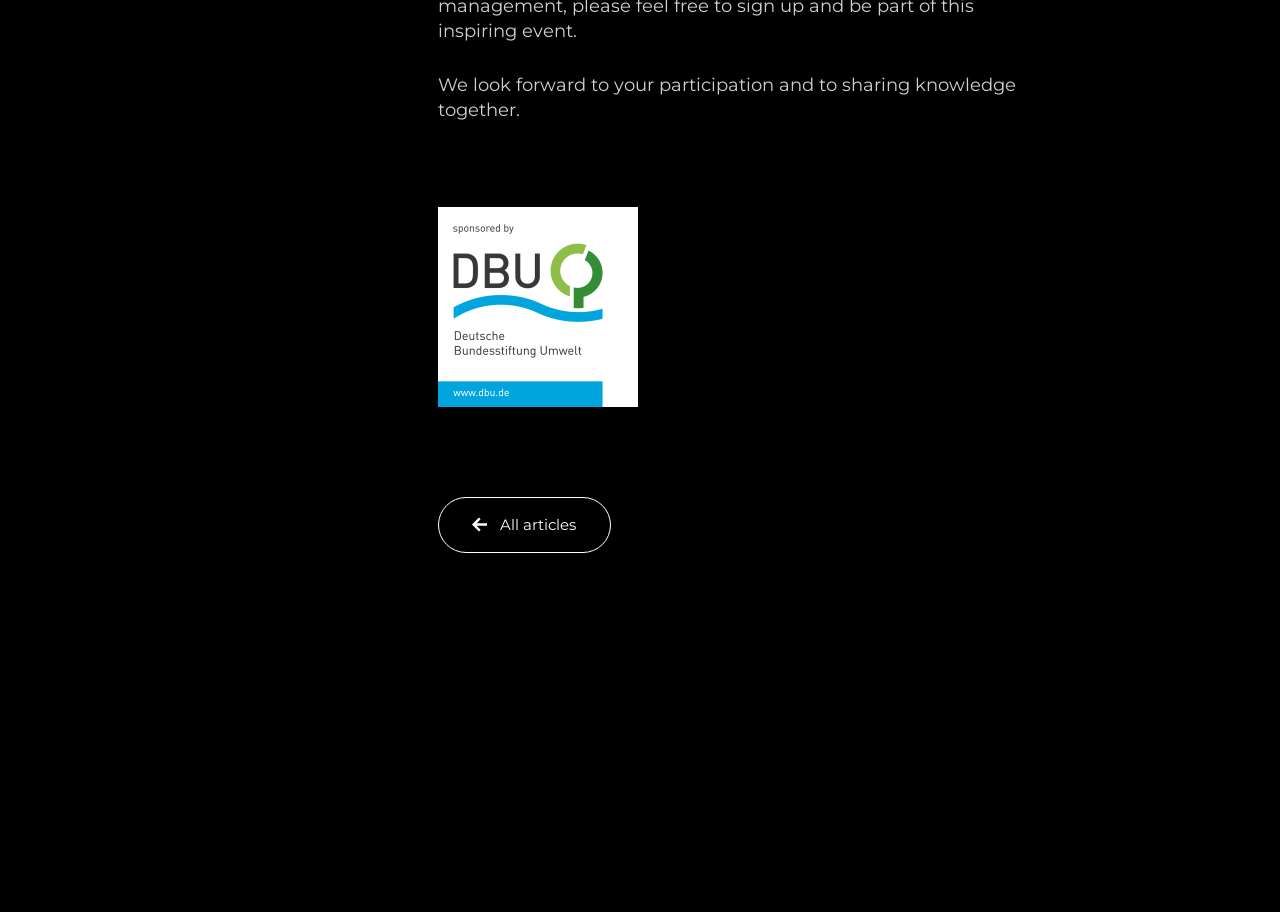Please reply with a single word or brief phrase to the question: 
What is the purpose of the 'All articles' link?

To access all articles